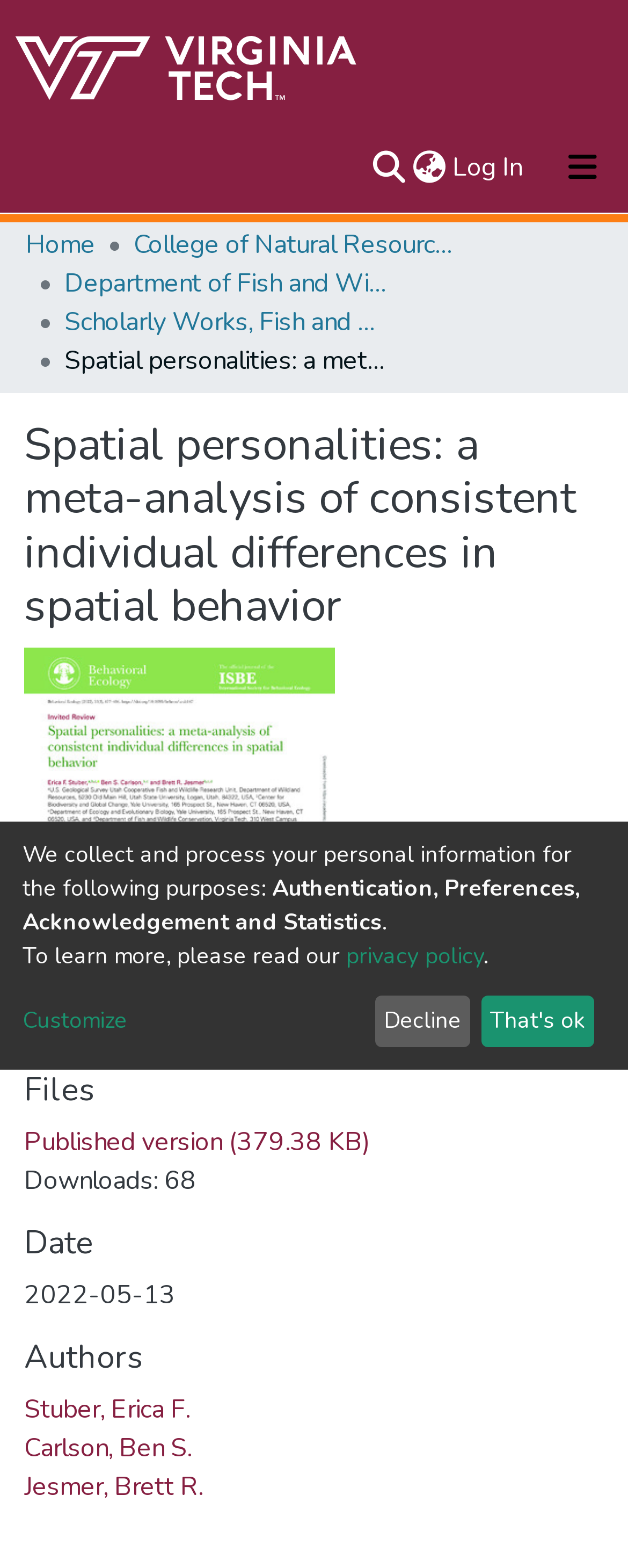Please identify the bounding box coordinates of the area that needs to be clicked to fulfill the following instruction: "View the about page."

[0.041, 0.137, 0.959, 0.178]